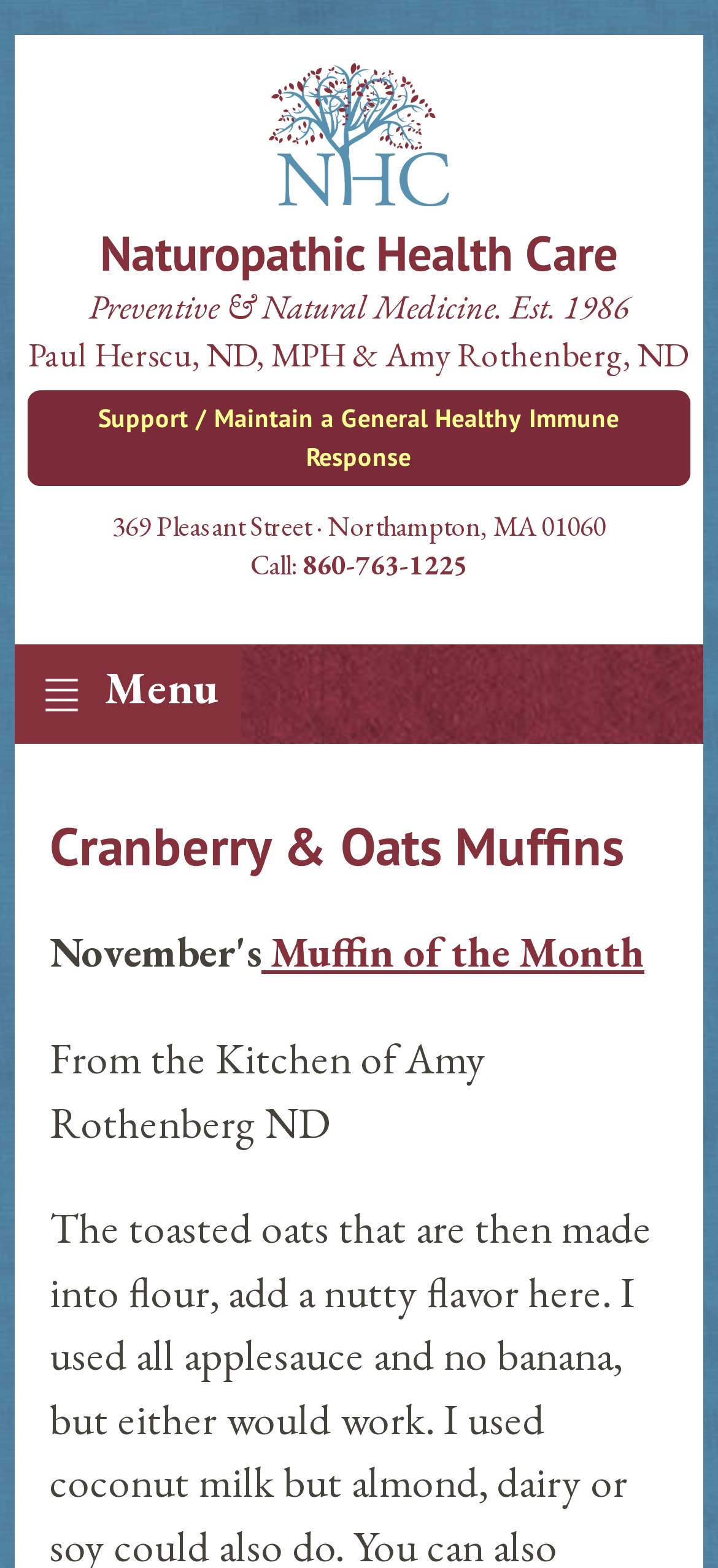Please determine the bounding box coordinates, formatted as (top-left x, top-left y, bottom-right x, bottom-right y), with all values as floating point numbers between 0 and 1. Identify the bounding box of the region described as: aria-label="Toggle mobile menu"

None